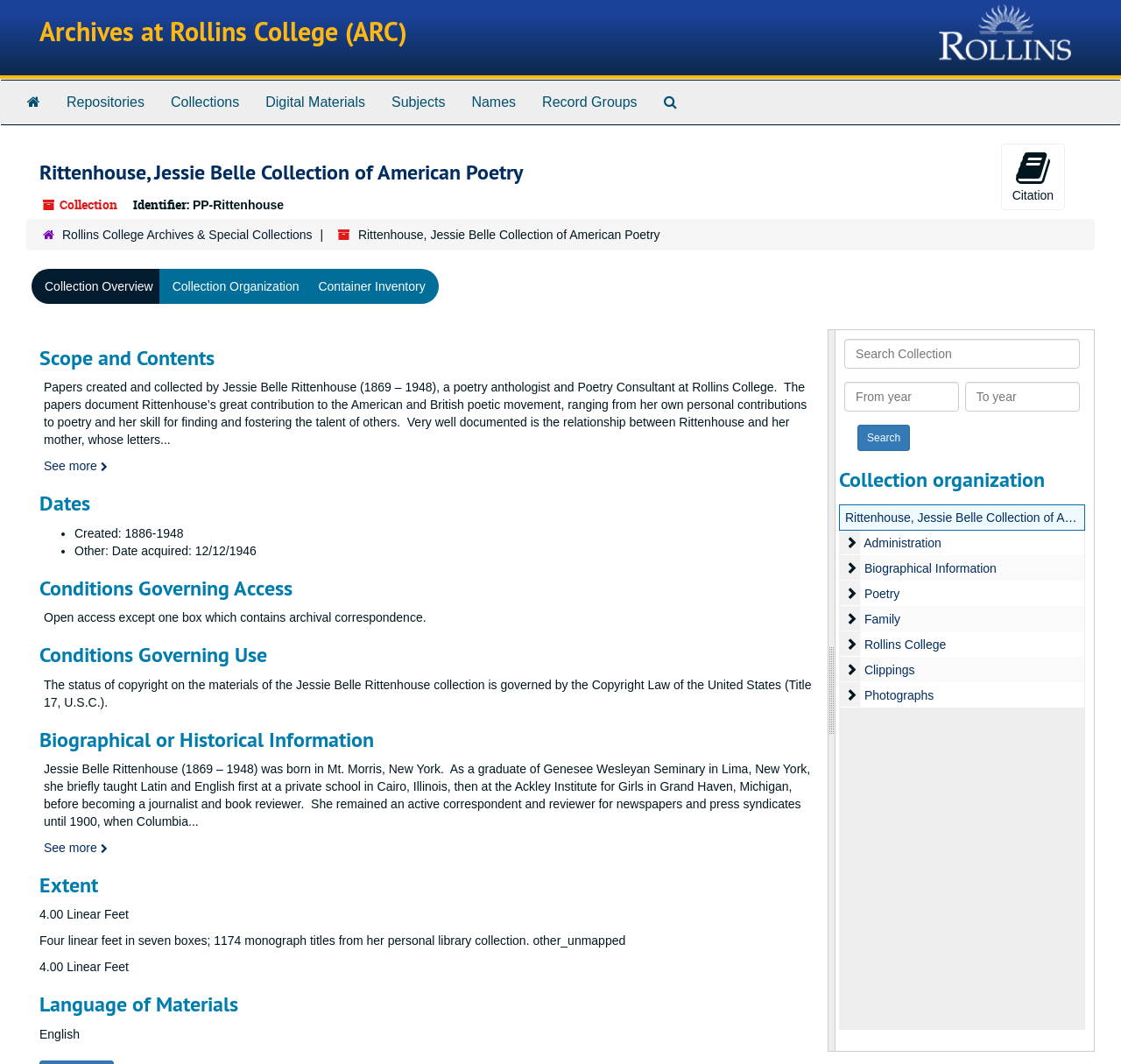Provide the bounding box coordinates for the area that should be clicked to complete the instruction: "View the 'Scope and Contents'".

[0.035, 0.326, 0.727, 0.348]